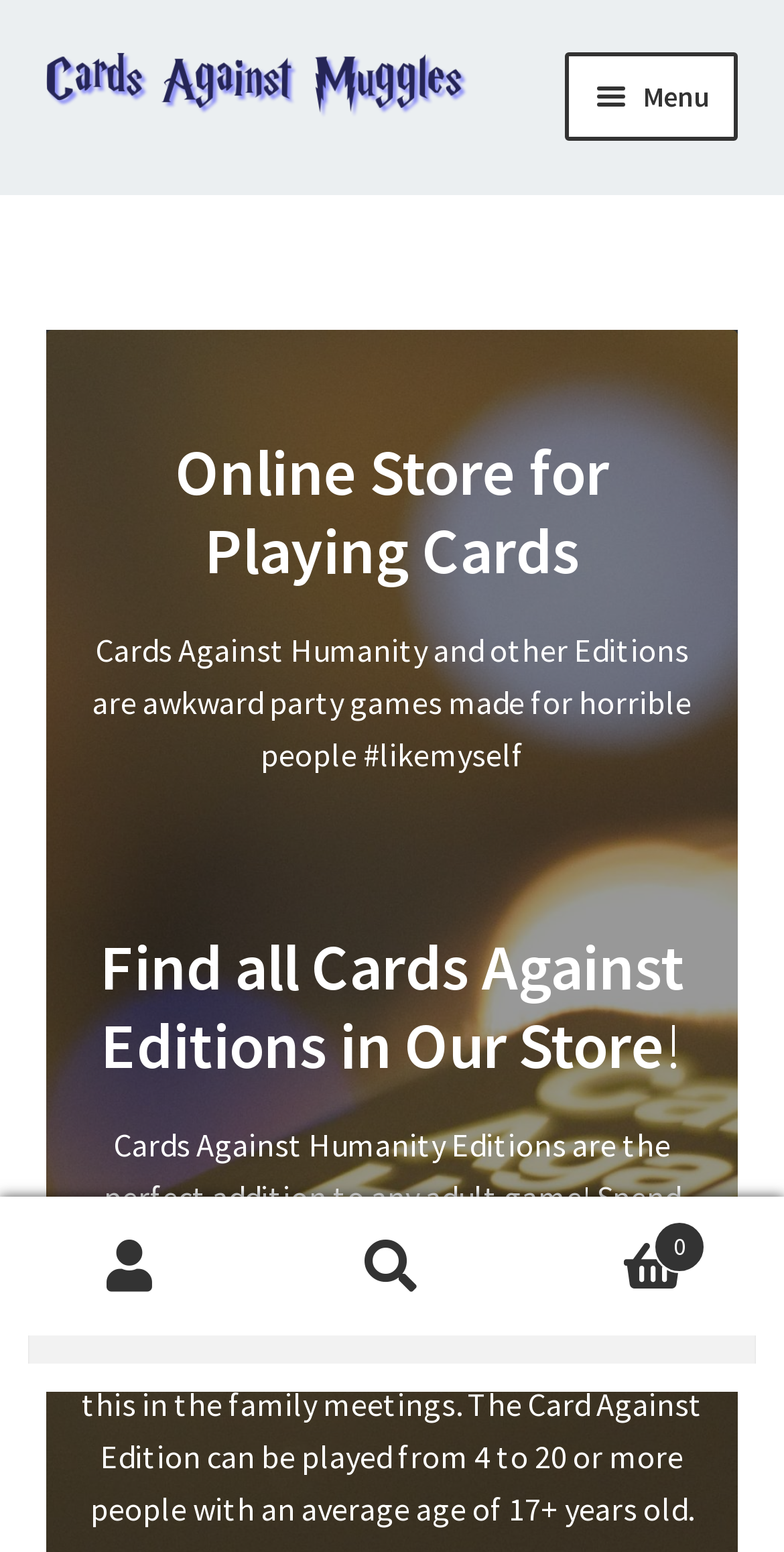Identify the bounding box coordinates for the UI element that matches this description: "My Account".

[0.058, 0.543, 0.942, 0.613]